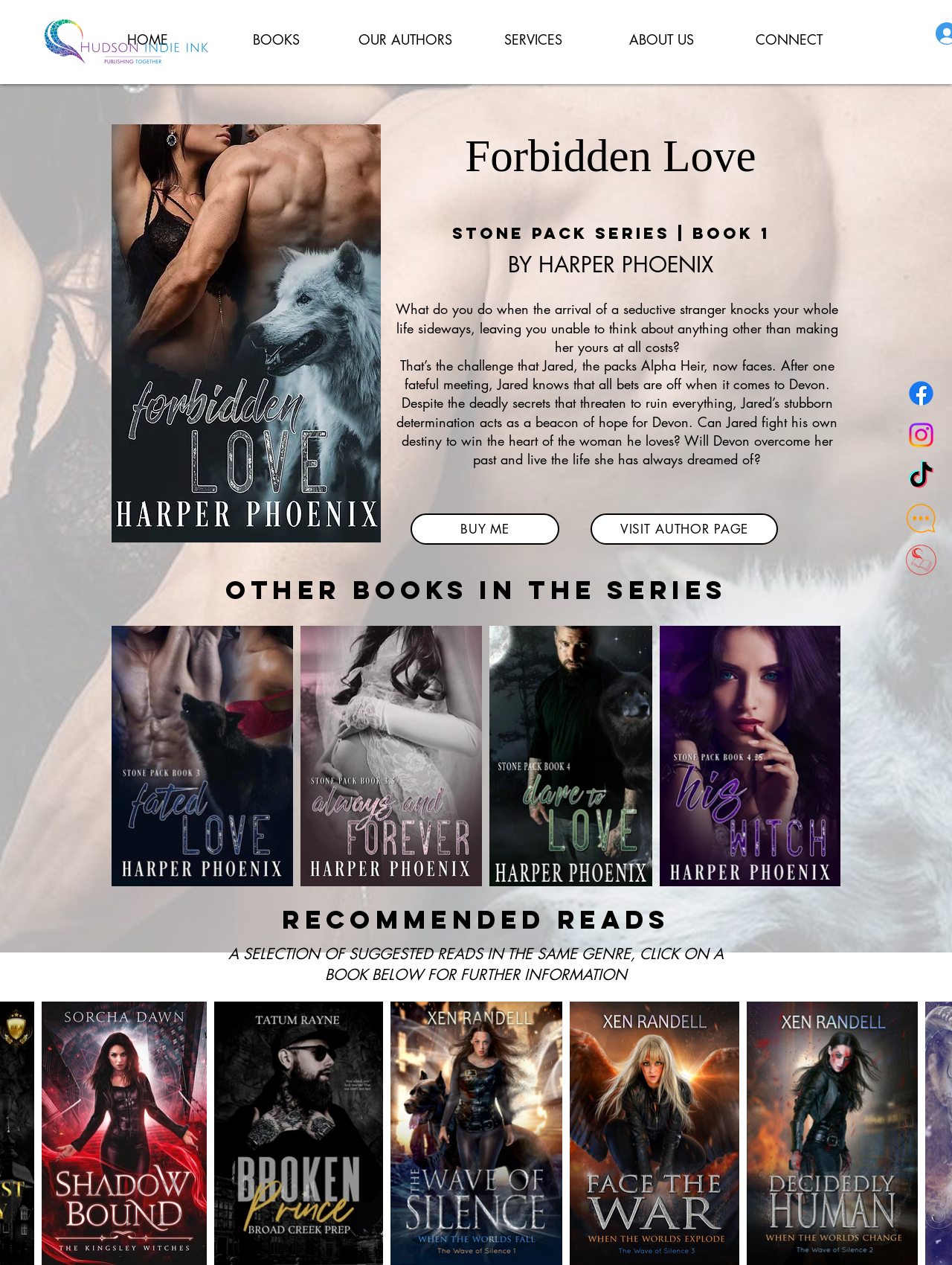Locate the bounding box coordinates of the element to click to perform the following action: 'Buy the book 'Forbidden Love''. The coordinates should be given as four float values between 0 and 1, in the form of [left, top, right, bottom].

[0.431, 0.406, 0.588, 0.43]